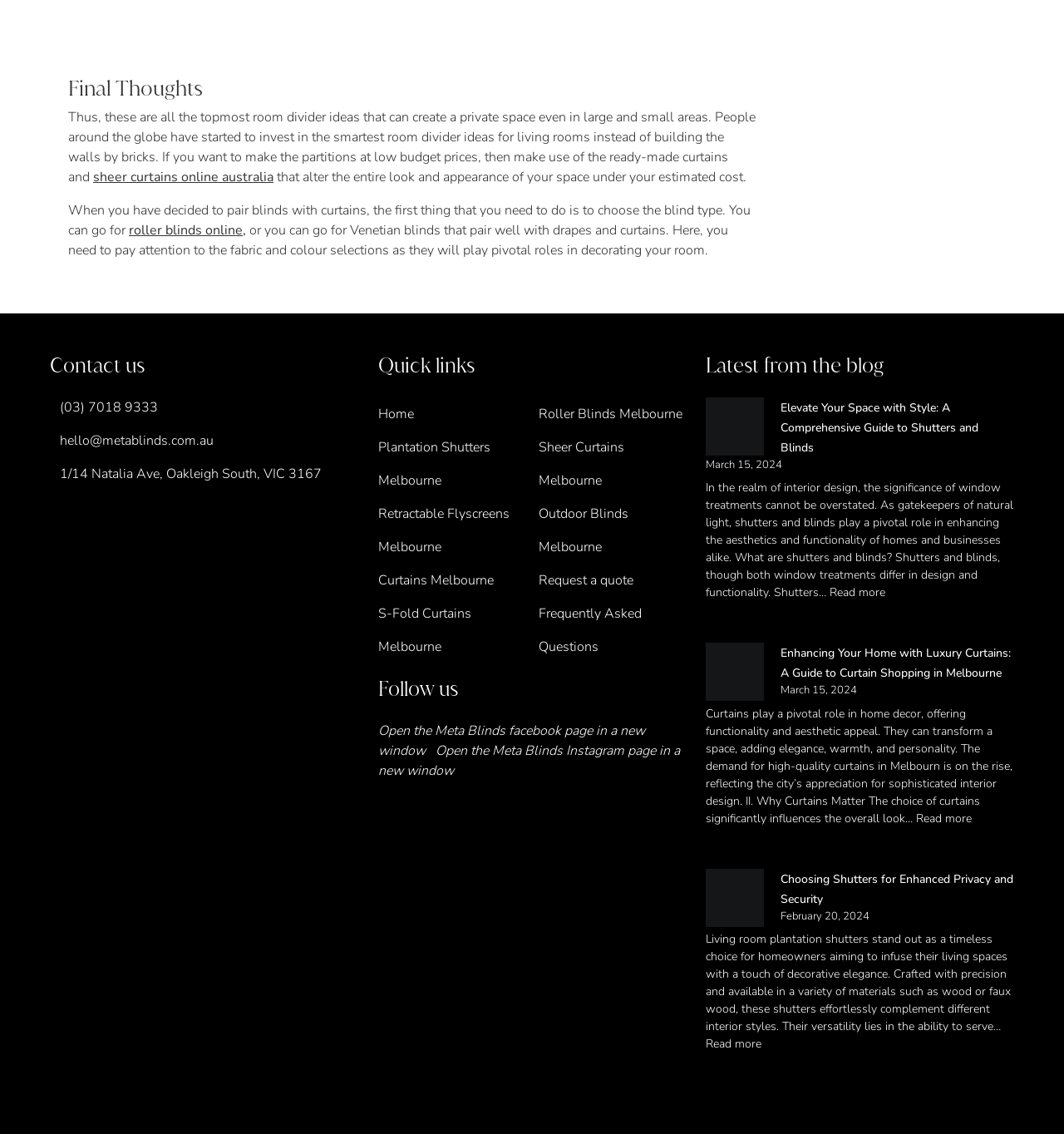What social media platforms can you follow Meta Blinds on?
Answer the question in as much detail as possible.

The 'Follow us' section at the bottom of the webpage provides links to Meta Blinds' Facebook and Instagram pages, allowing users to follow them on these social media platforms.